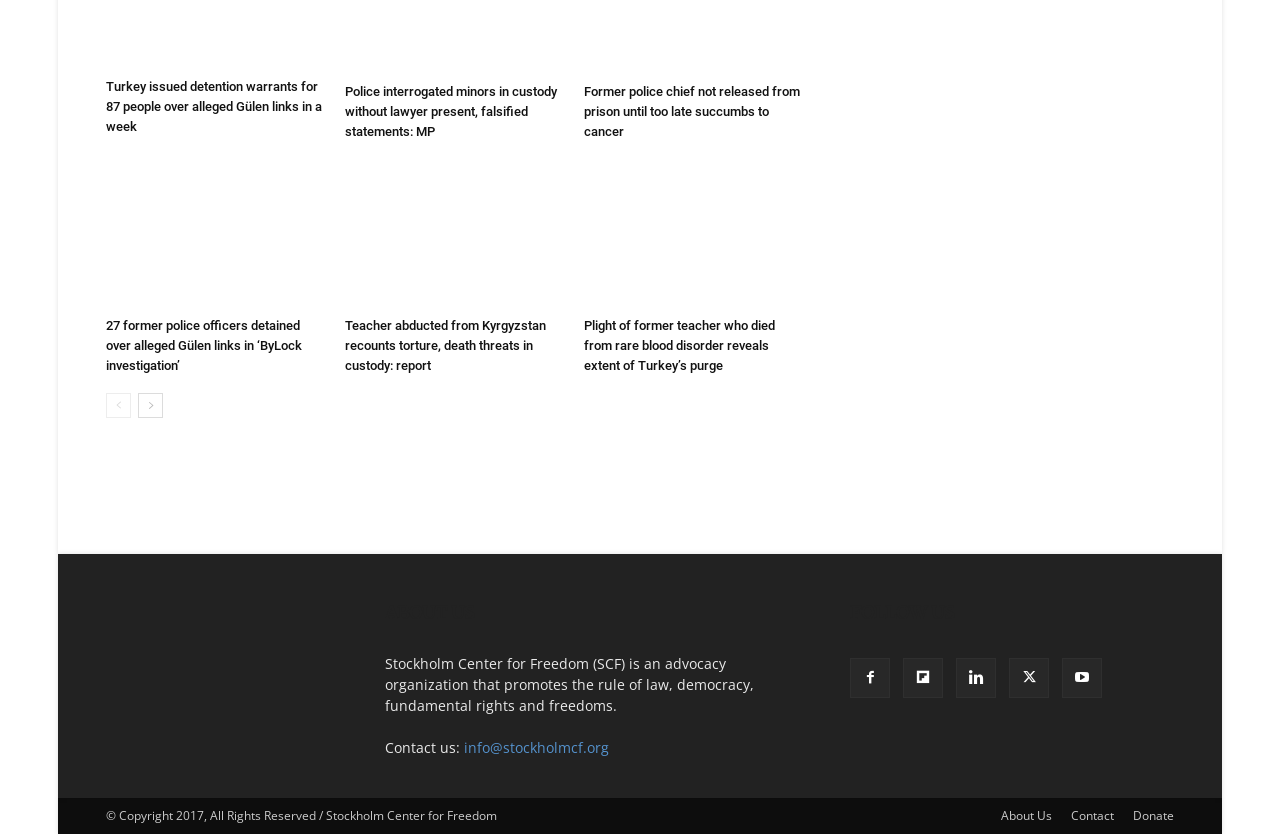Specify the bounding box coordinates of the area to click in order to execute this command: 'Contact the Stockholm Center for Freedom'. The coordinates should consist of four float numbers ranging from 0 to 1, and should be formatted as [left, top, right, bottom].

[0.362, 0.885, 0.476, 0.908]